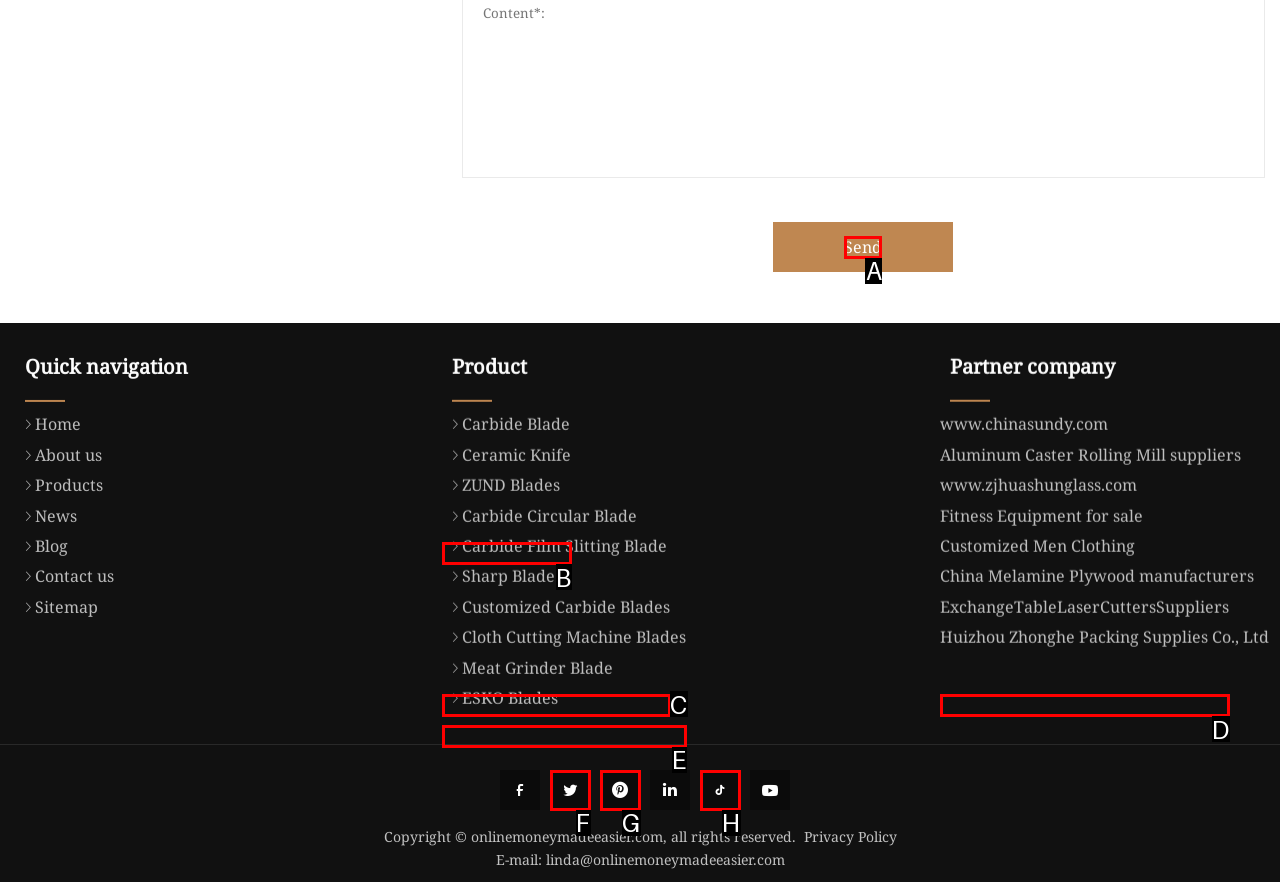Determine the HTML element to be clicked to complete the task: Click the 'Send' button. Answer by giving the letter of the selected option.

A